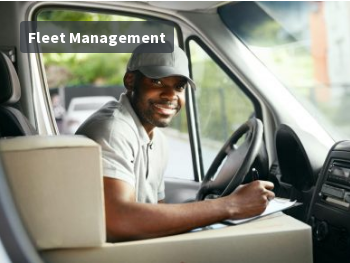What is displayed in the upper left corner?
Please provide a comprehensive answer based on the contents of the image.

The text 'Fleet Management' is prominently displayed in the upper left corner of the image, suggesting that the image is related to the topic of managing vehicle fleets, likely in the context of improving efficiency and organization in delivery services.